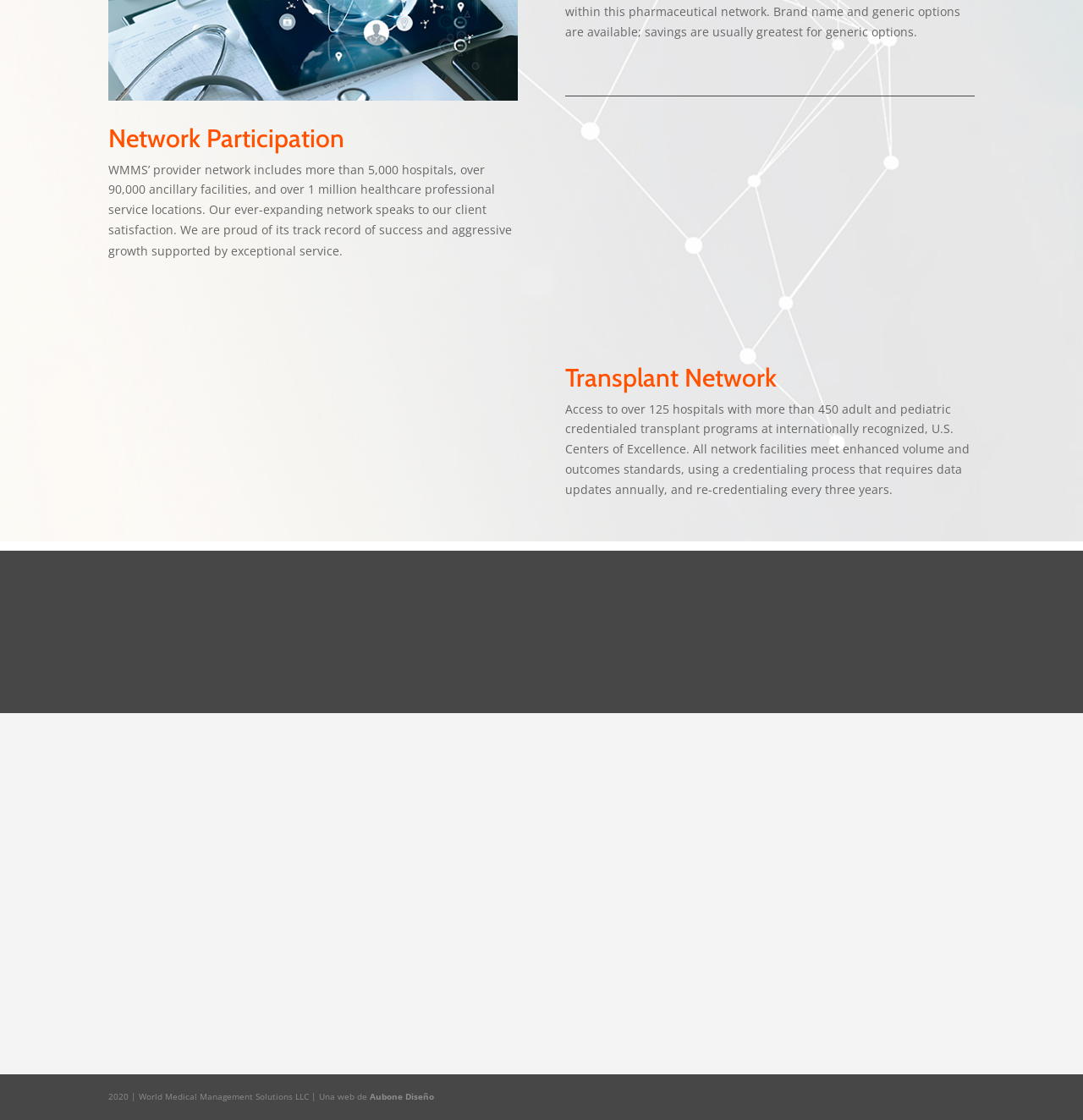Provide a short answer using a single word or phrase for the following question: 
How many adult and pediatric credentialed transplant programs are available?

over 450